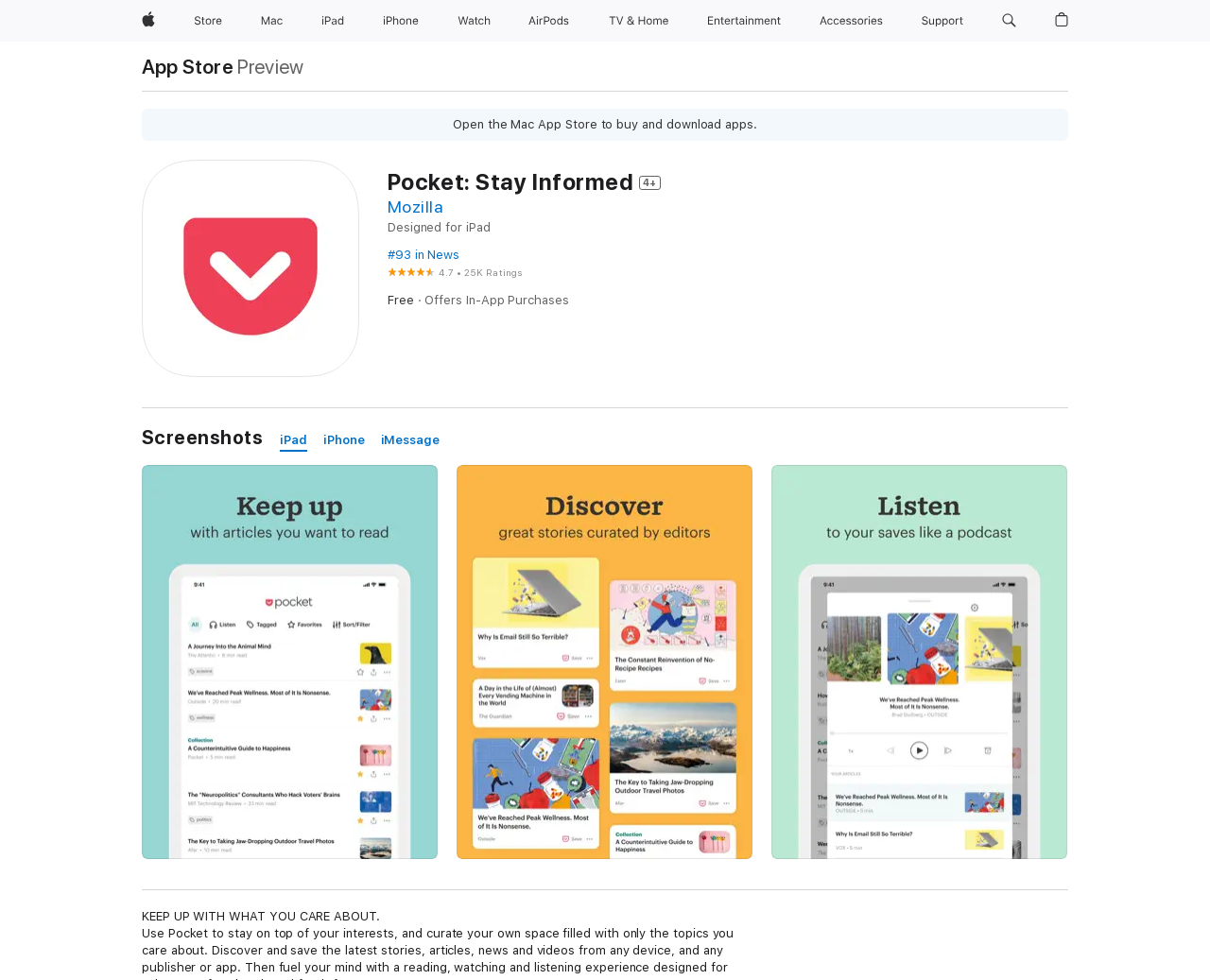What devices is the app designed for?
Answer with a single word or short phrase according to what you see in the image.

iPad and iPhone